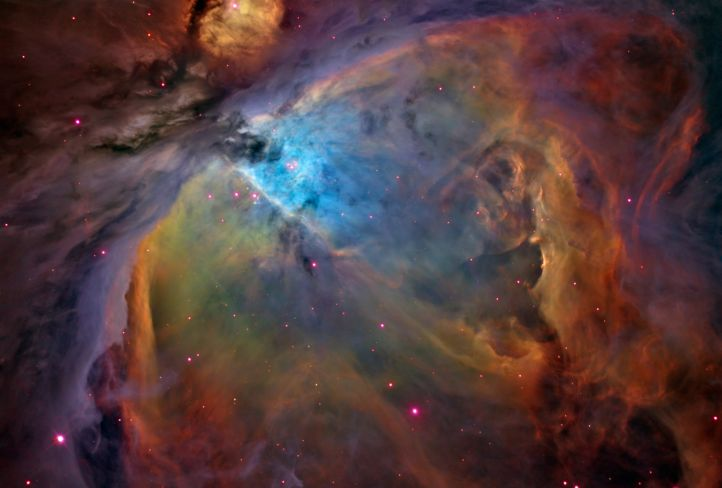Paint a vivid picture with your words by describing the image in detail.

This stunning image captures the Orion Nebula, showcasing a cosmic tapestry of vibrant colors and intricate structures. The nebula is depicted with vivid shades of blue, orange, and red, resulting from various atoms emitting light at different wavelengths—specifically, Sulfur, Oxygen, and Hydrogen. The striking contrast highlights the energetic processes within this stellar nursery, where new stars are born from the surrounding nebulous gas.

The composition exemplifies a color scheme commonly used in astrophotography, where distinct colors are assigned to different elements, allowing astronomers to trace the presence and distribution of these elements in space. The image not only emphasizes the beauty of the cosmos but also serves as a valuable scientific resource, helping researchers understand the formation of stars and the conditions prevalent in similar regions throughout the universe.

This captivating view, titled "An Orion of a Different Color," was featured on March 25, 2004, and is credited to Russell Croman, emphasizing the fusion of art and science in modern astronomy. The blend of colors and textures invites viewers to explore the mysteries of the universe and appreciate the wonders of celestial phenomena.